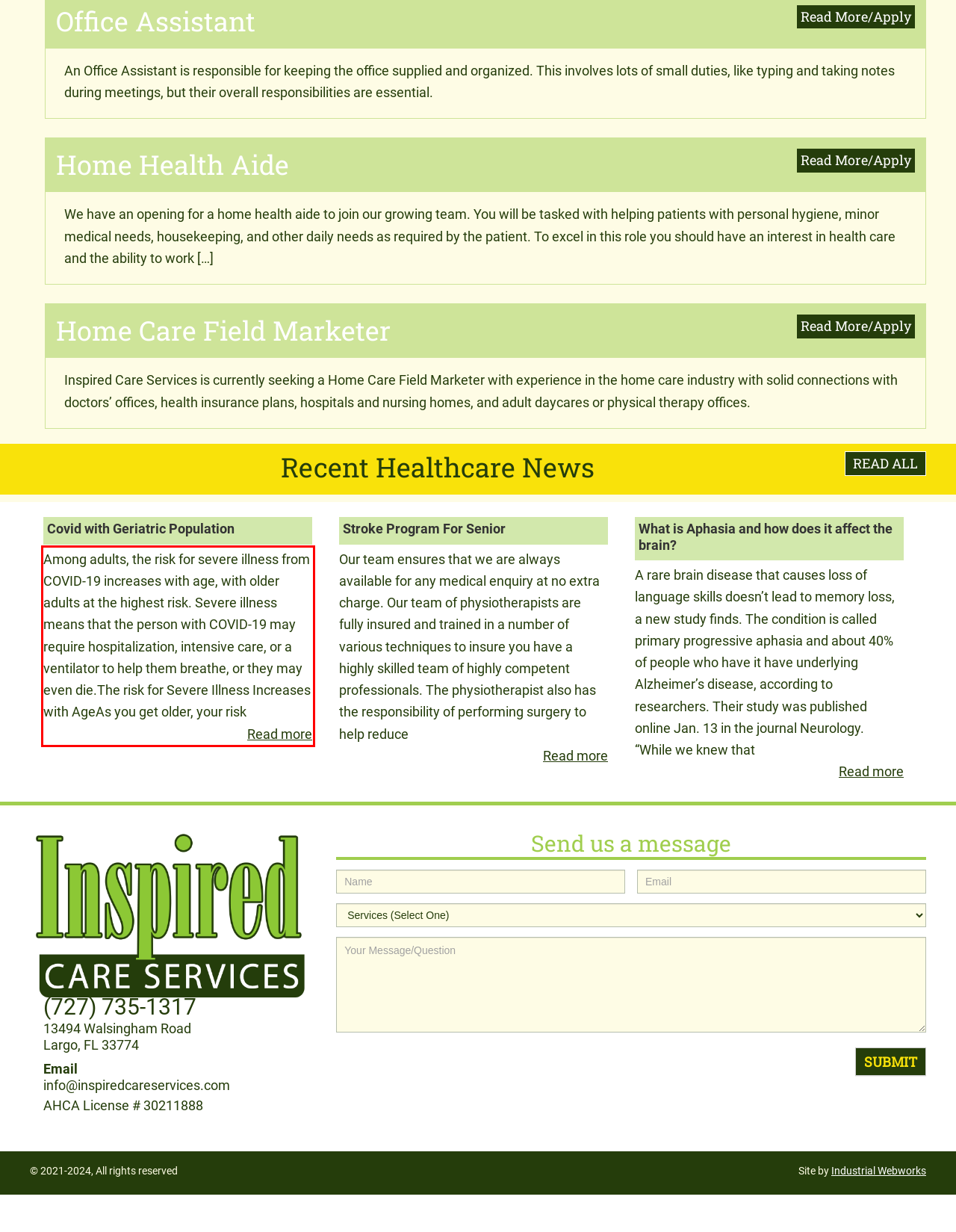Within the screenshot of the webpage, there is a red rectangle. Please recognize and generate the text content inside this red bounding box.

Among adults, the risk for severe illness from COVID-19 increases with age, with older adults at the highest risk. Severe illness means that the person with COVID-19 may require hospitalization, intensive care, or a ventilator to help them breathe, or they may even die.The risk for Severe Illness Increases with AgeAs you get older, your risk Read more